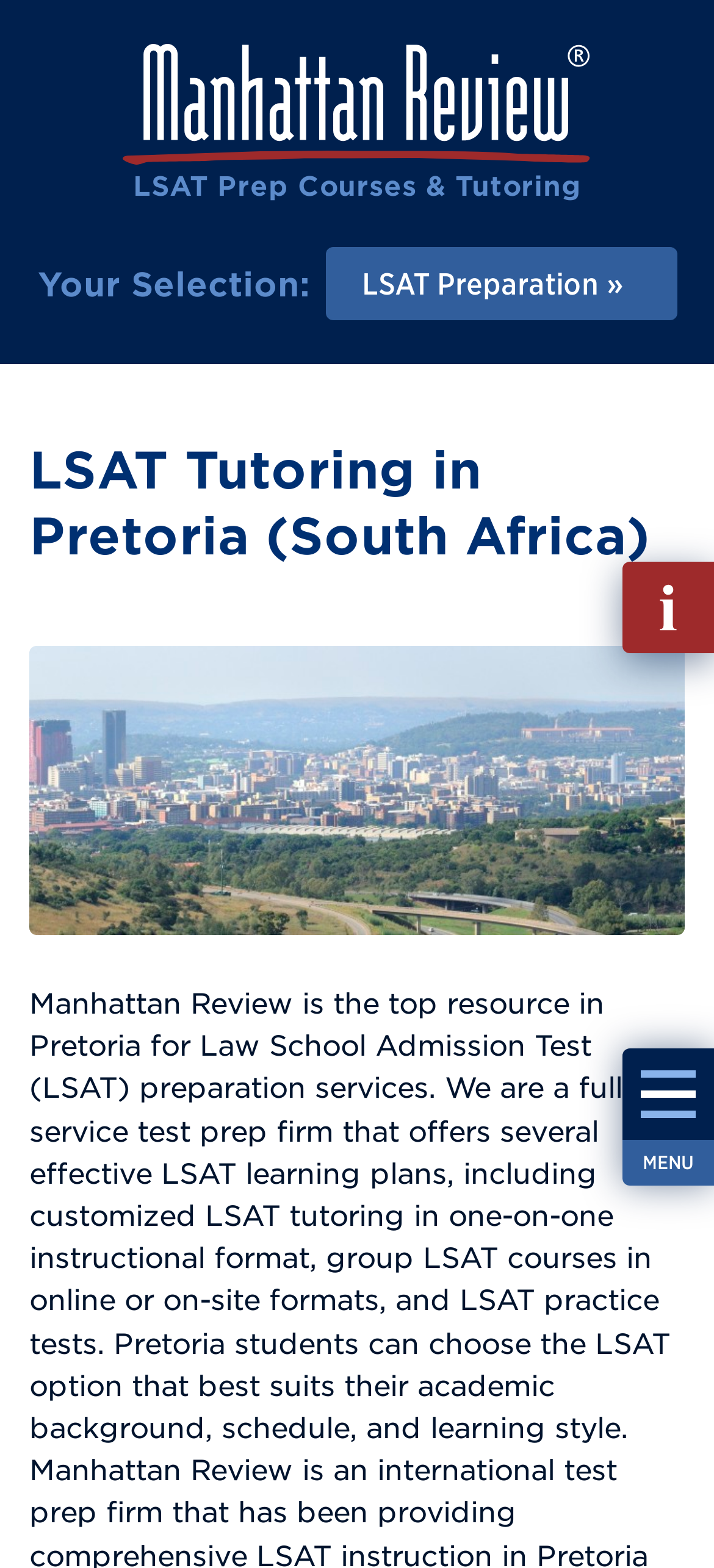Where is the LSAT tutoring located?
Give a detailed explanation using the information visible in the image.

I found the answer by looking at the heading element 'LSAT Tutoring in Pretoria (South Africa)' which indicates that the tutoring is located in Pretoria, South Africa.